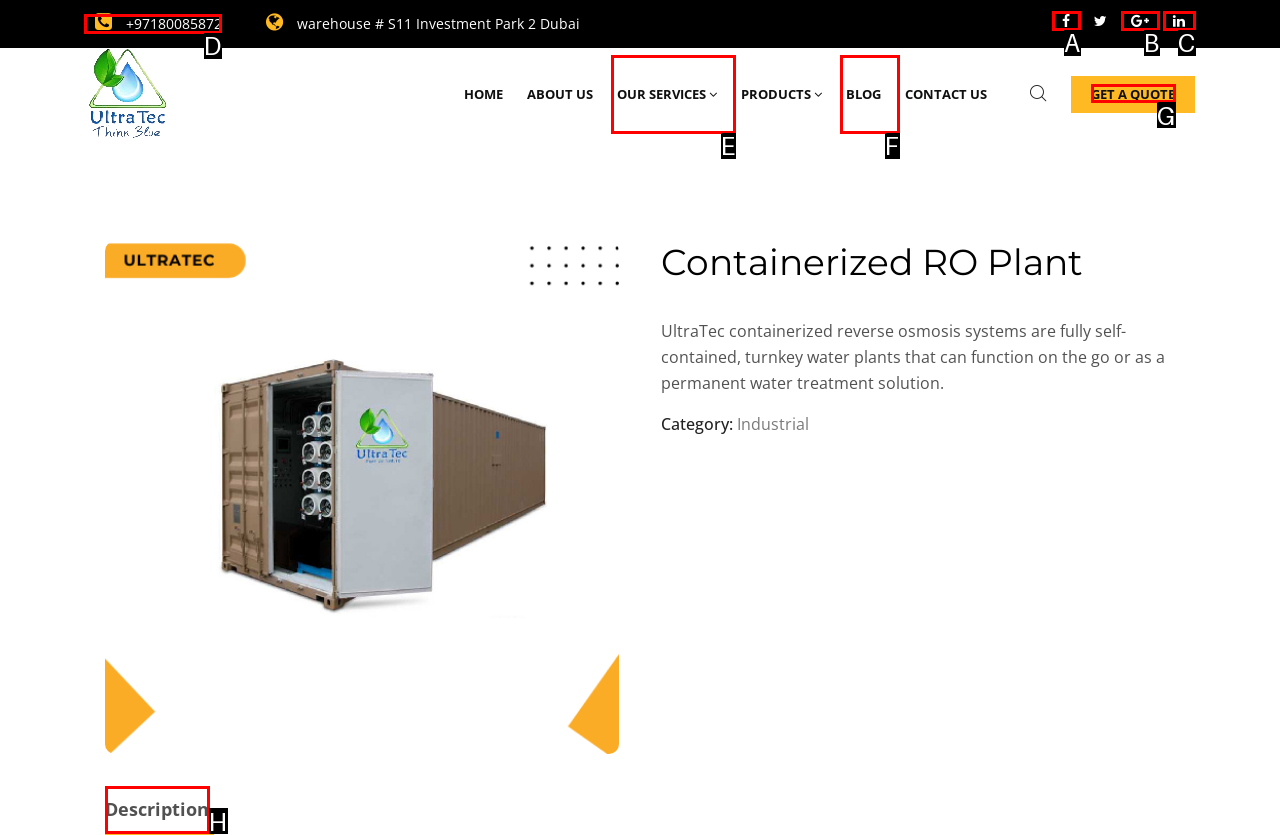Determine the letter of the UI element that will complete the task: Call the phone number
Reply with the corresponding letter.

D